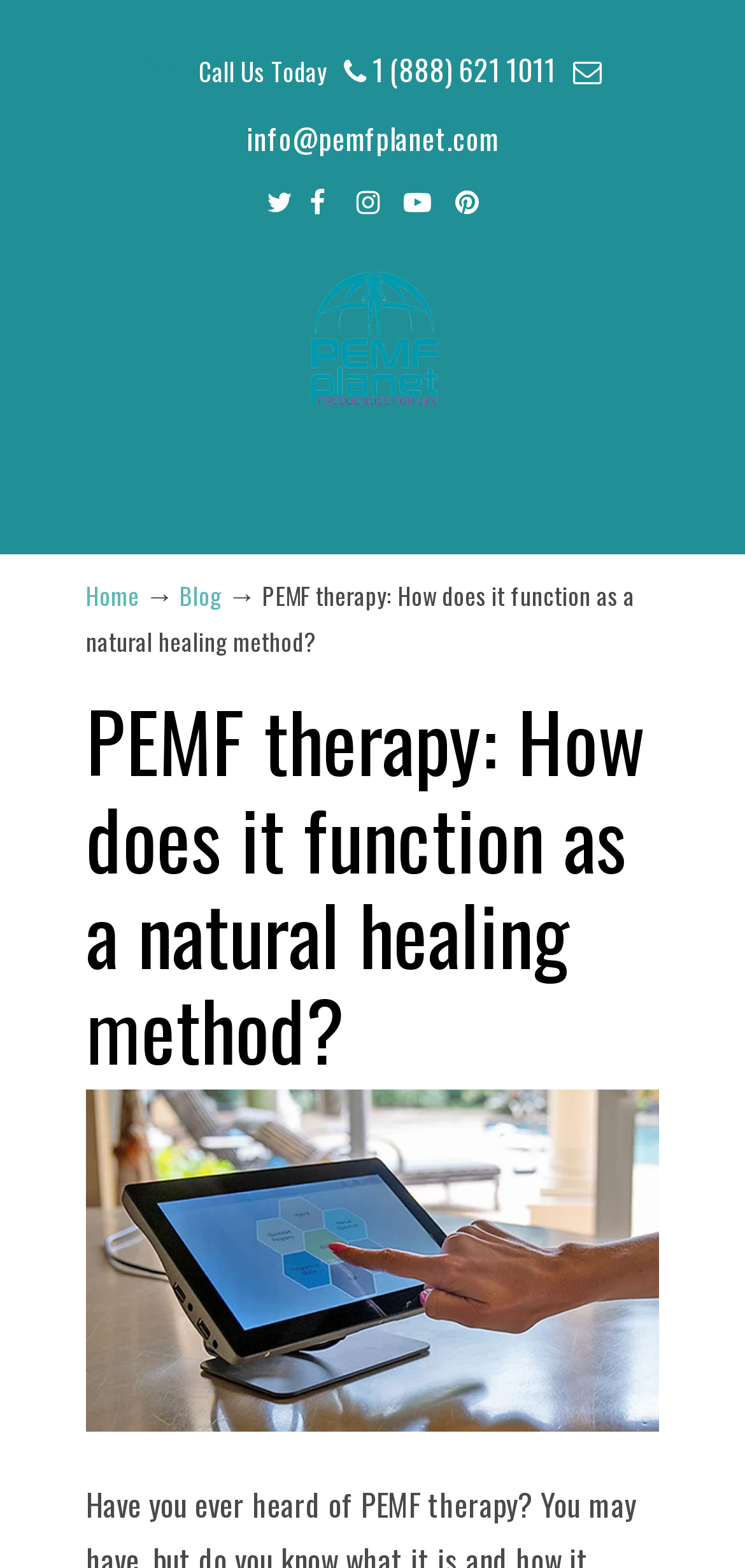Use a single word or phrase to answer the question:
How many navigation links are there?

2